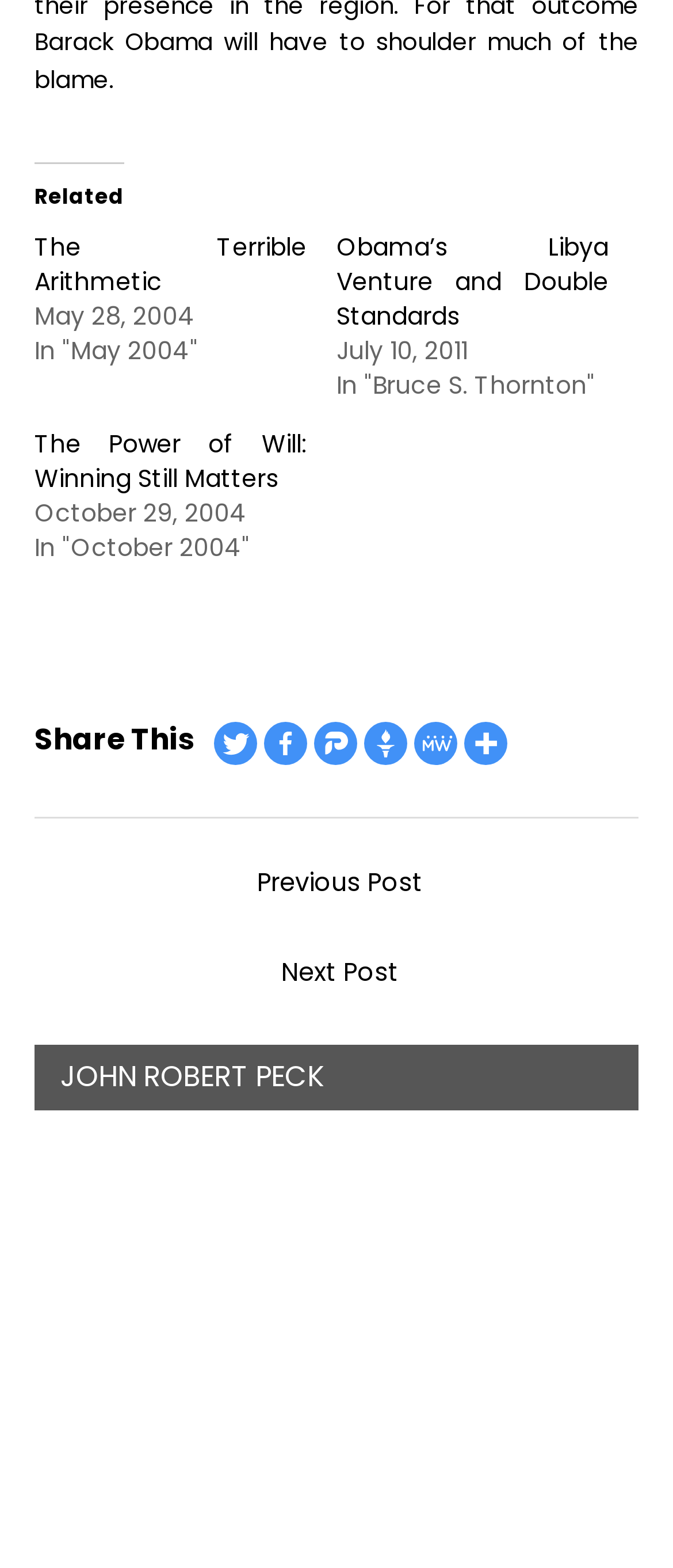How many navigation links are available for posts?
Based on the image, answer the question with as much detail as possible.

The navigation section for posts has two link elements, 'Previous Post' and 'Next Post (opens in a new tab)', which allow users to navigate through the posts.